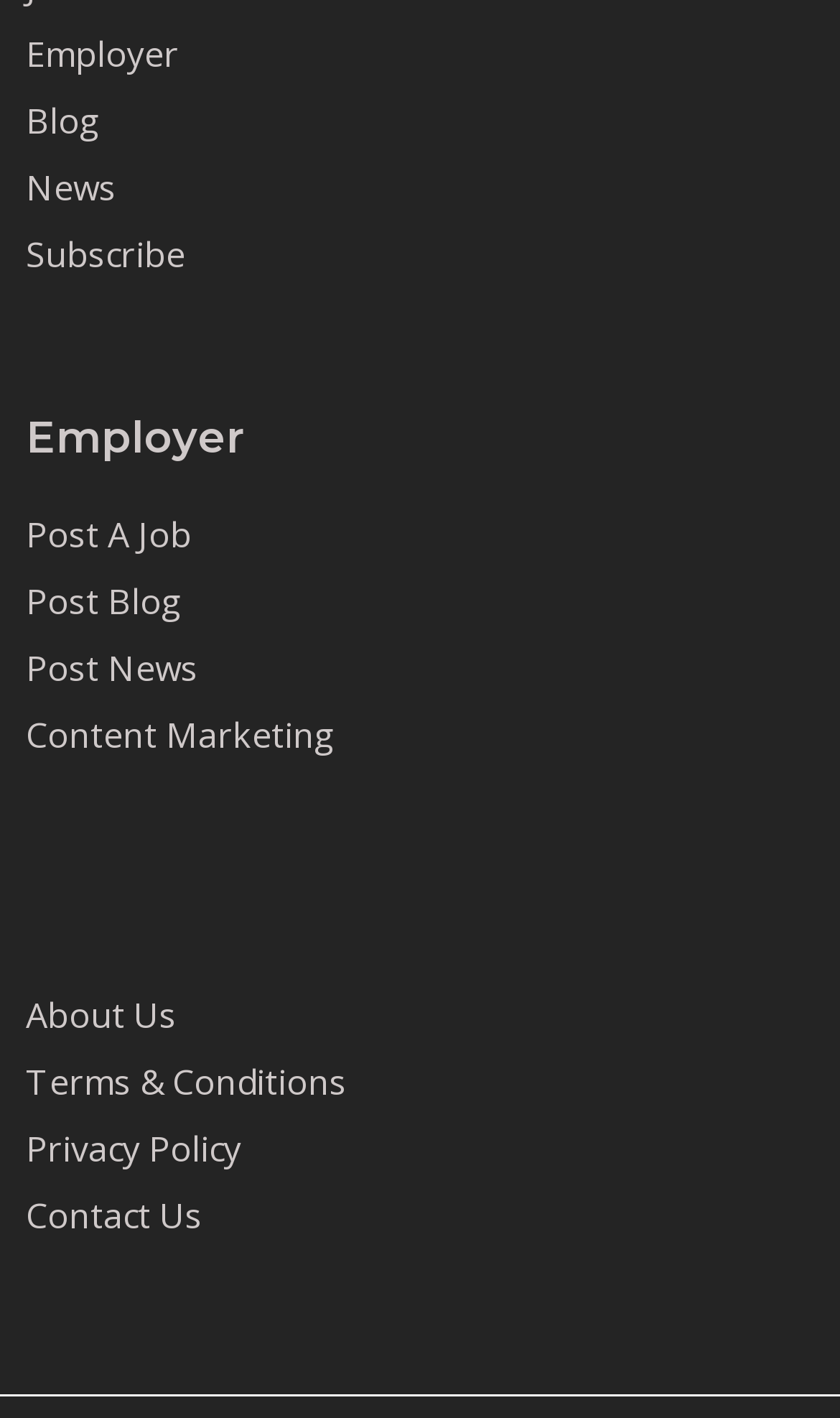Extract the bounding box of the UI element described as: "Home".

None